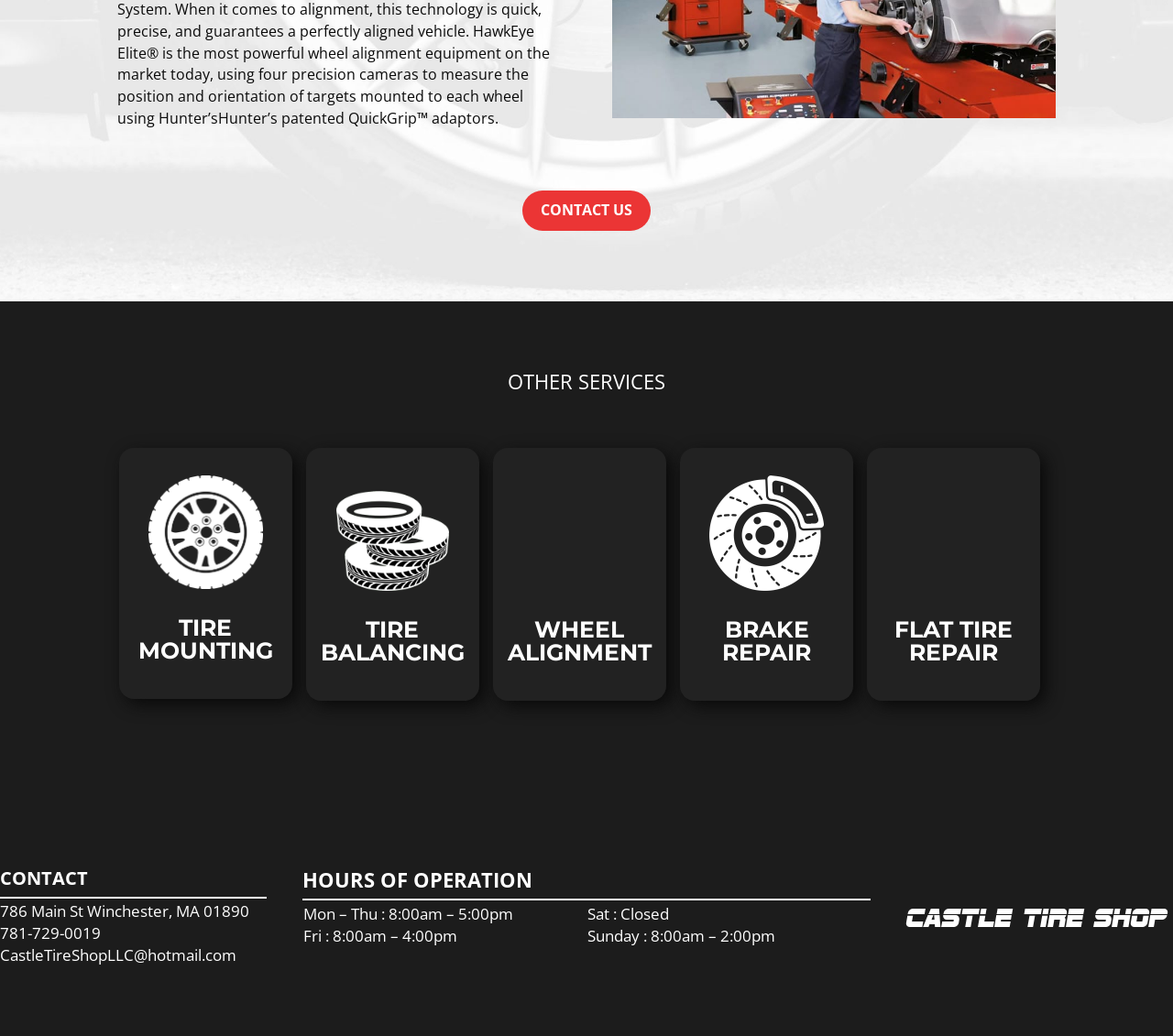What is the address of Castle Tire Shop?
Examine the image closely and answer the question with as much detail as possible.

I found the address by looking at the static text element with the bounding box coordinates [0.0, 0.869, 0.212, 0.89], which contains the address information.